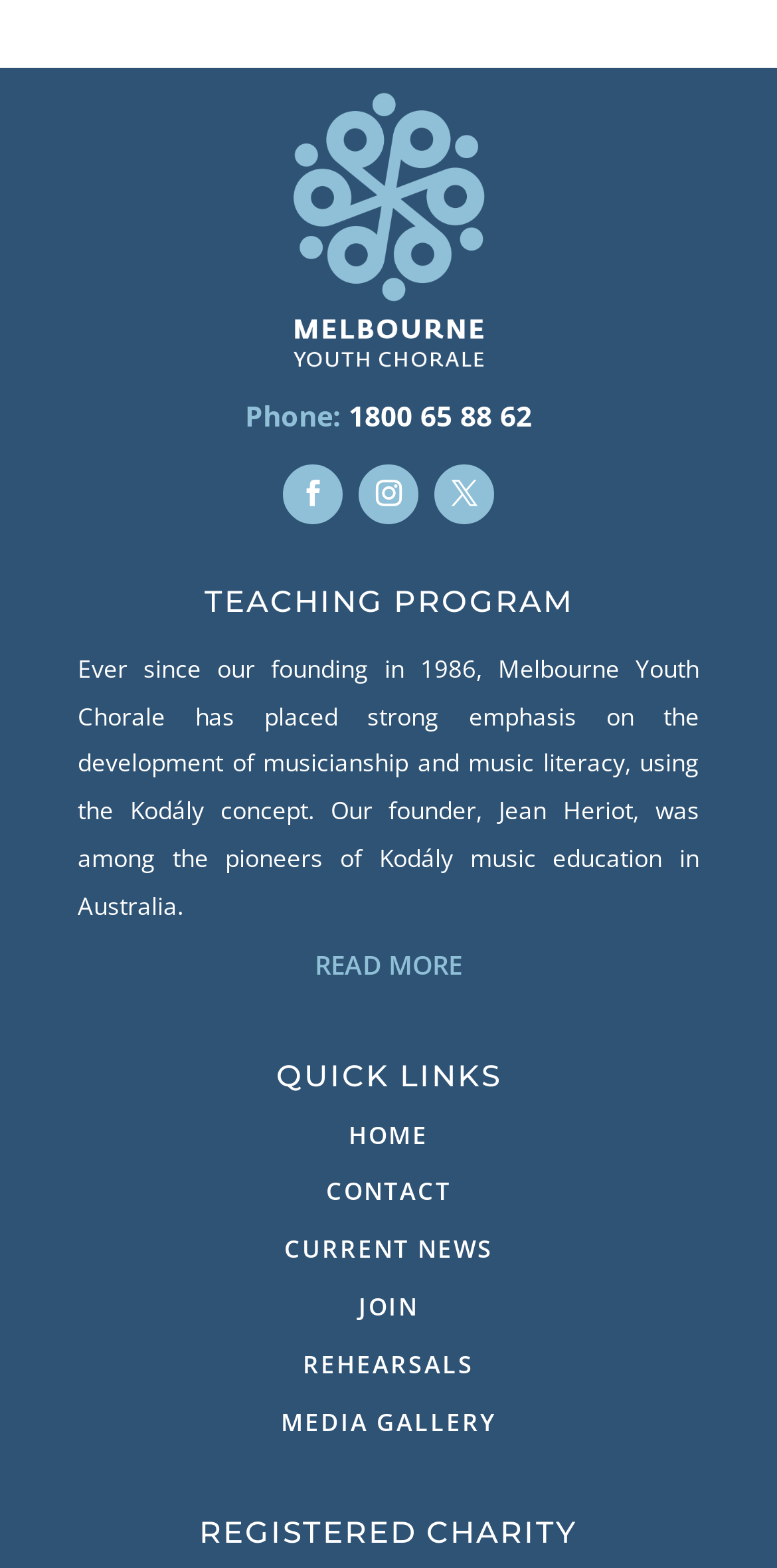Please look at the image and answer the question with a detailed explanation: What is the name of the founder of Melbourne Youth Chorale?

I read the static text 'Ever since our founding in 1986, Melbourne Youth Chorale has placed strong emphasis on the development of musicianship and music literacy, using the Kodály concept. Our founder, Jean Heriot, was among the pioneers of Kodály music education in Australia.' which mentions the founder's name.